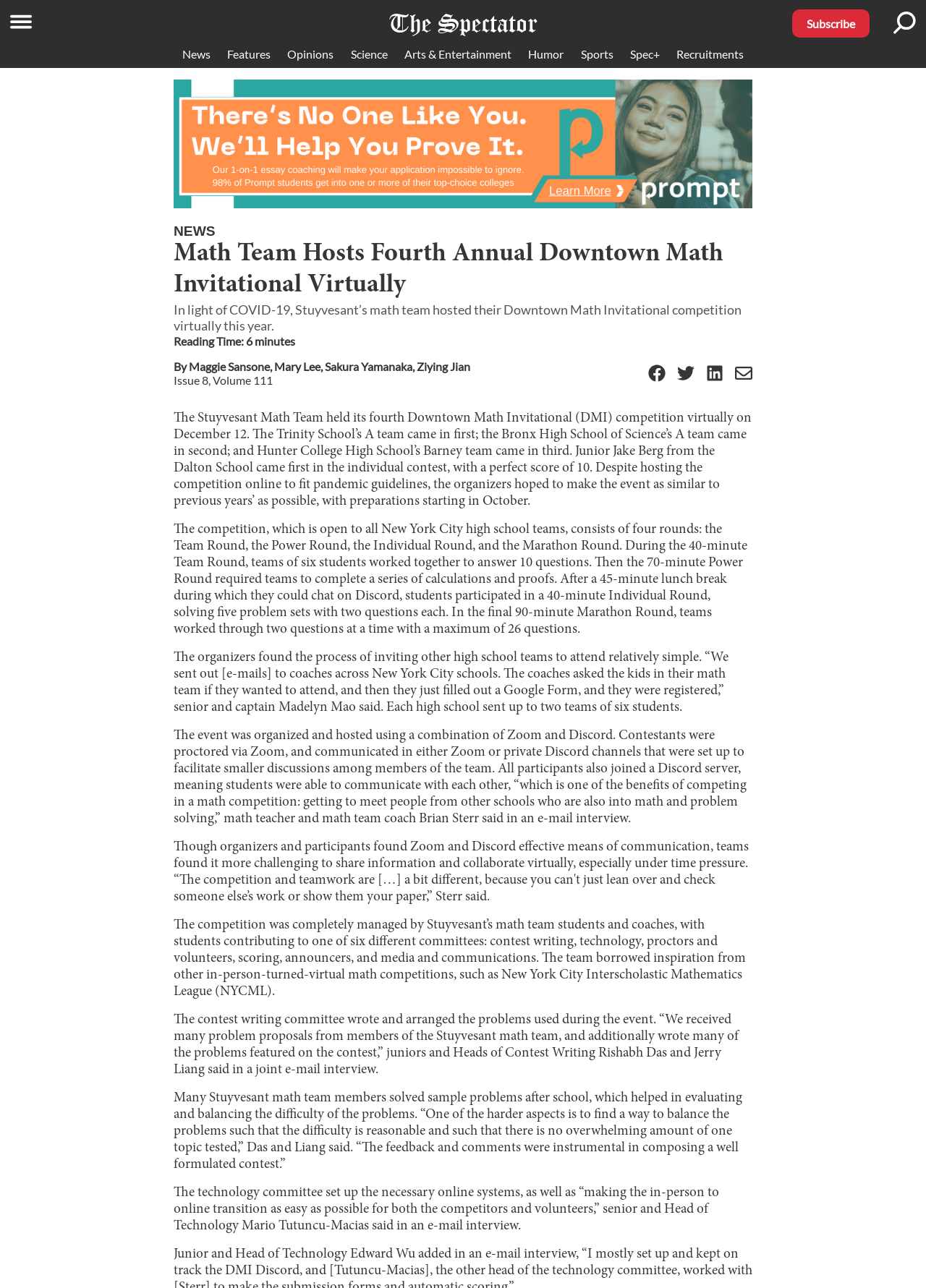Locate the bounding box coordinates of the clickable area to execute the instruction: "View the departments". Provide the coordinates as four float numbers between 0 and 1, represented as [left, top, right, bottom].

[0.011, 0.008, 0.034, 0.025]